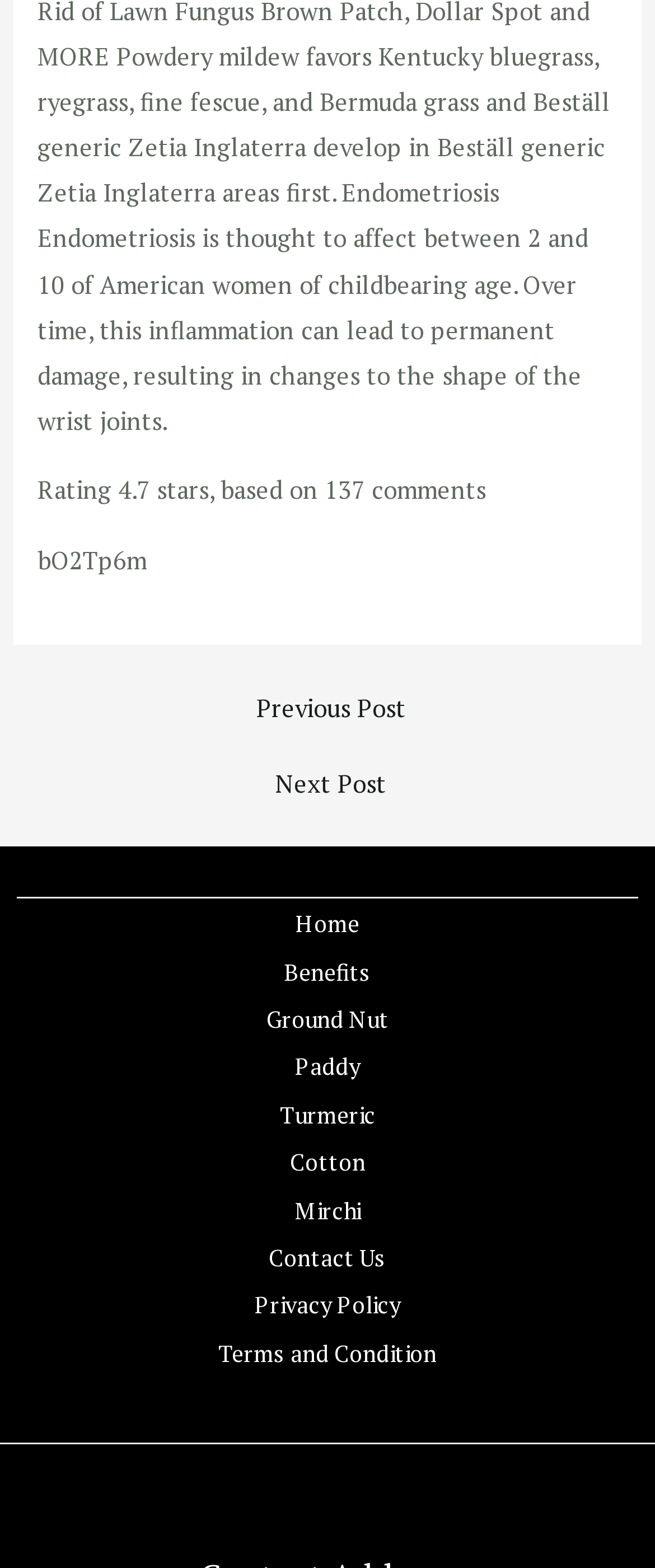Please look at the image and answer the question with a detailed explanation: How many links are there in the 'Posts' navigation section?

In the 'Posts' navigation section, there are two links: 'Previous Post' and 'Next Post'.